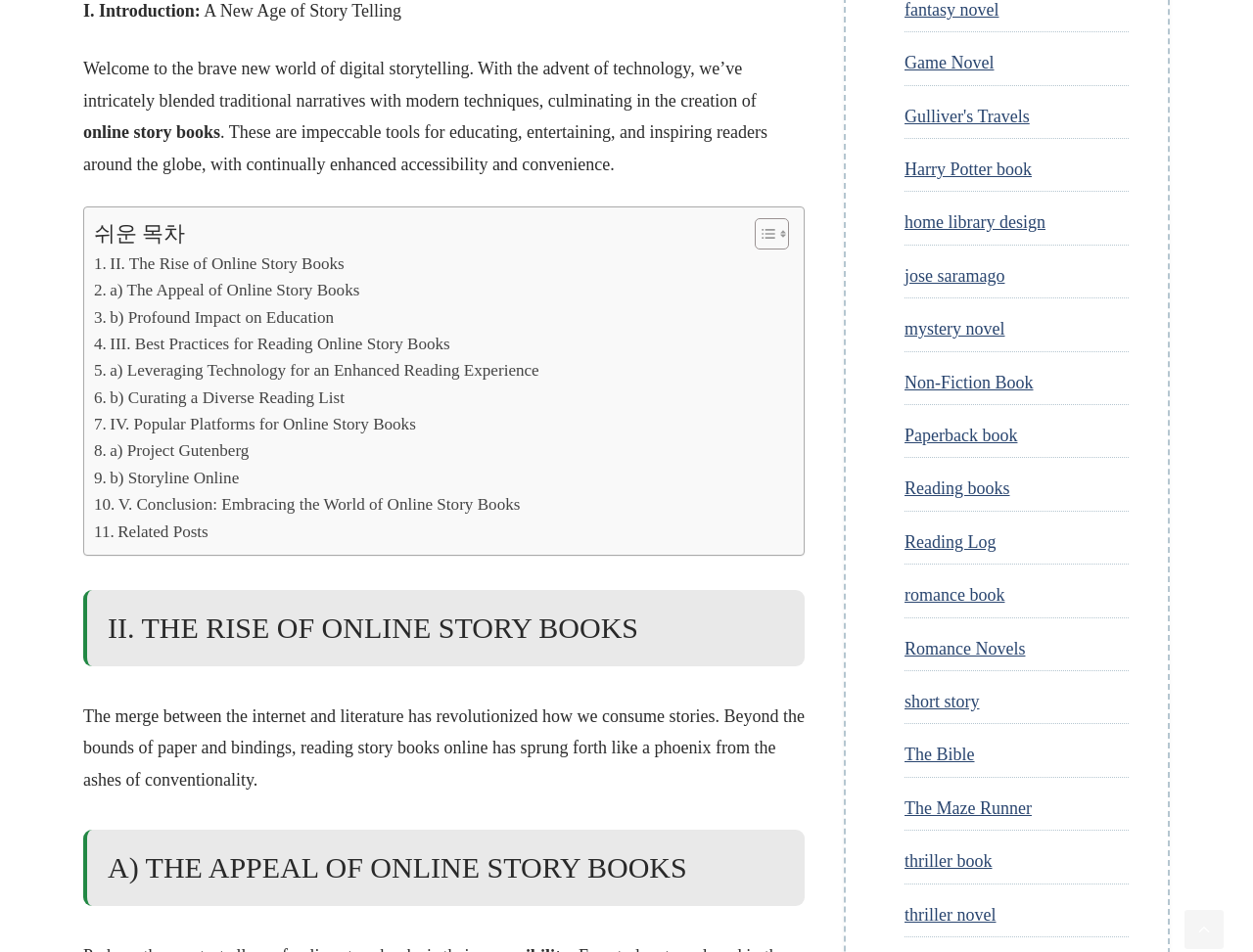Using the information shown in the image, answer the question with as much detail as possible: What is the main topic of this webpage?

The webpage is about online story books, as indicated by the introduction and the various sections and links on the page, such as 'The Rise of Online Story Books', 'Best Practices for Reading Online Story Books', and 'Popular Platforms for Online Story Books'.